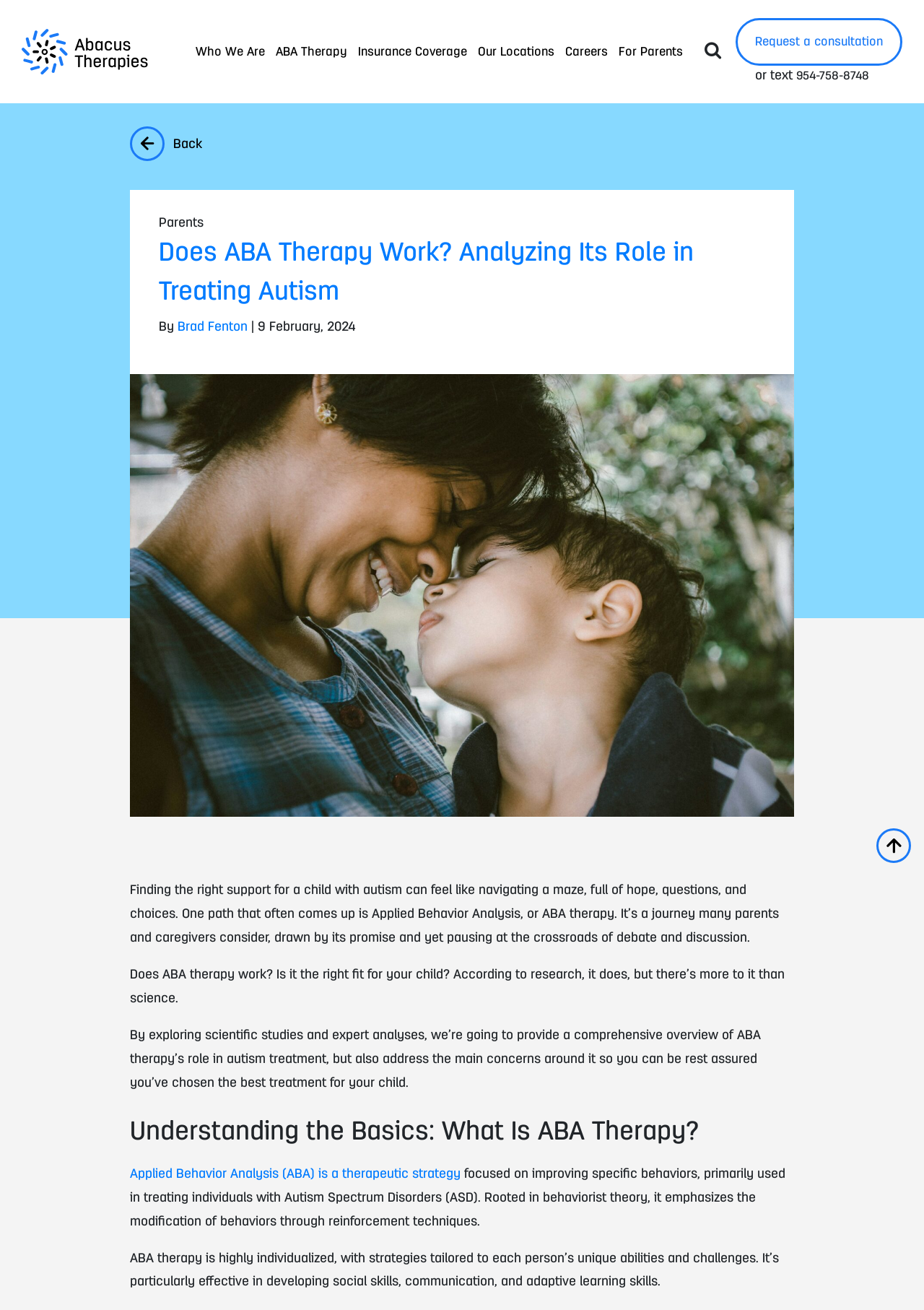Provide the bounding box coordinates of the HTML element described as: "ABA Therapy". The bounding box coordinates should be four float numbers between 0 and 1, i.e., [left, top, right, bottom].

[0.298, 0.031, 0.376, 0.047]